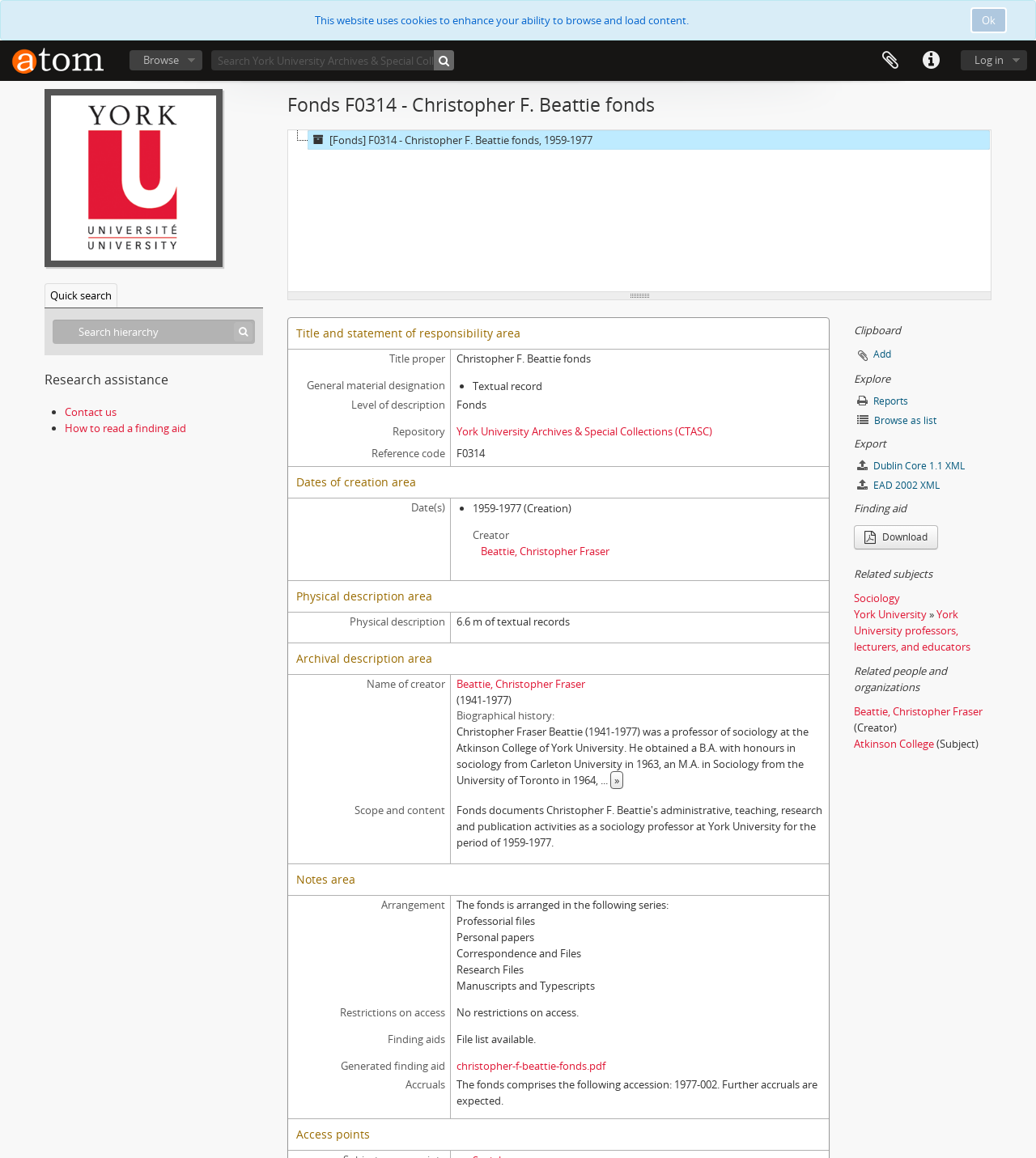Create a detailed narrative of the webpage’s visual and textual elements.

This webpage is about the Christopher F. Beattie fonds at York University Libraries Clara Thomas Archives & Special Collections. At the top, there is a button to accept cookies and a link to AtoM, accompanied by an image. Below this, there are several buttons, including "Log in", "Quick links", "Clipboard", and "Browse". A search bar is also present, with a button to search York University Archives & Special Collections (CTASC) and a link to go to the CTASC website.

On the left side, there is a navigation menu with links to "Research assistance", "Contact us", and "How to read a finding aid". Below this, there is a tree view of the fonds, with a selected item "[Fonds] F0314 - Christopher F. Beattie fonds, 1959-1977". 

The main content area is divided into several sections. The first section displays the title and statement of responsibility area, with a heading "Title and statement of responsibility area" and a static text "Christopher F. Beattie fonds". Below this, there is a list of details, including "Textual record", "Fonds", and "F0314". 

The next section is the dates of creation area, with a heading "Dates of creation area" and a static text "1959-1977 (Creation)". This is followed by a section on the creator, with a link to "Beattie, Christopher Fraser". 

The physical description area comes next, with a static text "6.6 m of textual records". The archival description area has a link to "Beattie, Christopher Fraser" and a biographical history of Christopher Fraser Beattie, a professor of sociology at York University. 

The notes area lists the series in which the fonds is arranged, including "Professorial files", "Personal papers", "Correspondence and Files", "Research Files", and "Manuscripts and Typescripts". There is also information on access restrictions and a file list. 

Finally, there are links to download a PDF file and to access points, as well as a clipboard and explore section on the right side, with links to reports, browse as list, and export options.